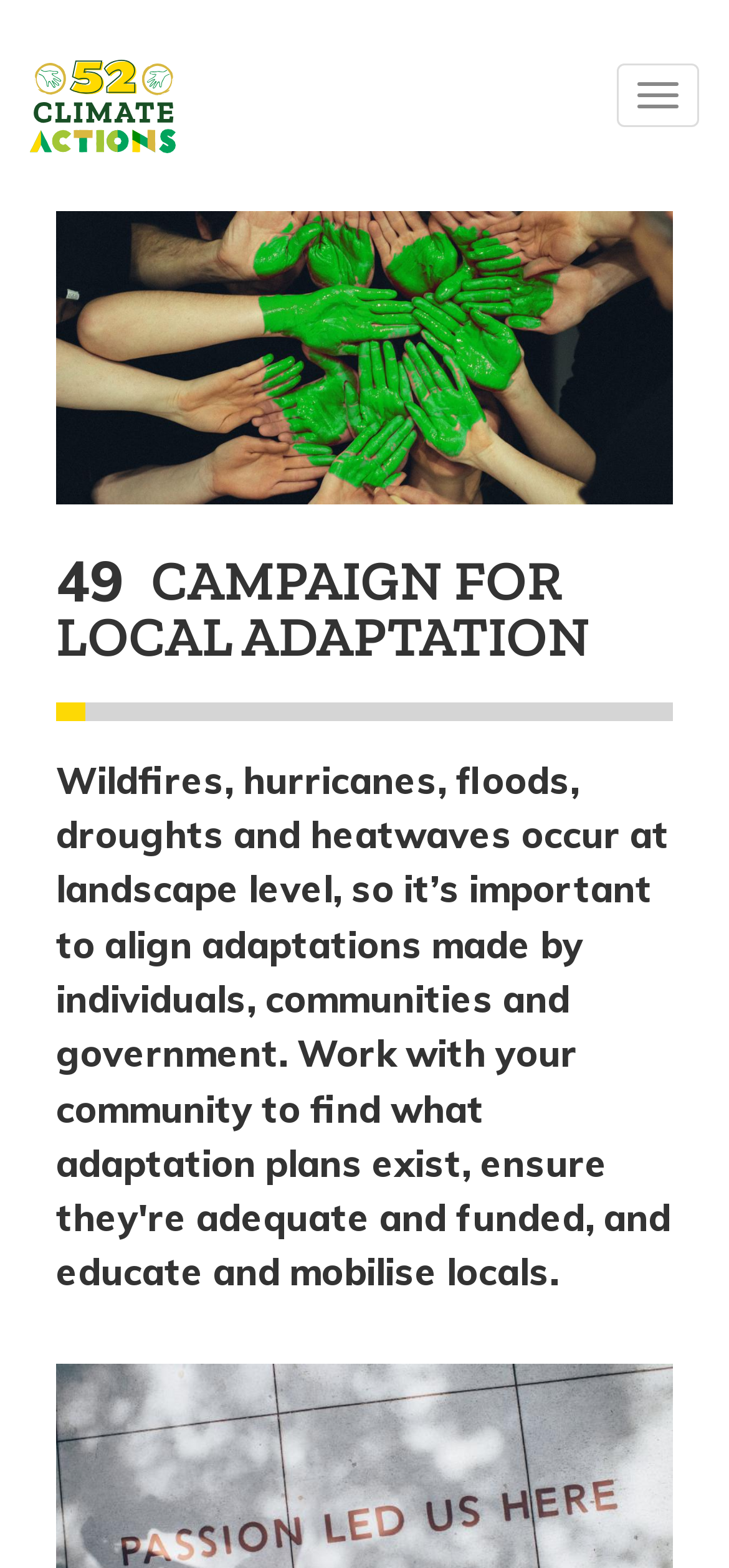Analyze and describe the webpage in a detailed narrative.

The webpage is about the "Campaign for Local Adaptation" and "52 Climate Actions". At the top-left corner, there is a "Skip to main content" link. Next to it, on the same horizontal level, is a "Home" link accompanied by a small "Home" icon. 

On the top-right corner, there is a "Toggle navigation" button. Above this button, there is a prominent image of "Hands being painted into a green heart", which takes up a significant portion of the top section of the page. 

Below the image, there are two lines of text. The first line displays the number "49", and the second line shows the title "CAMPAIGN FOR LOCAL ADAPTATION" in a larger font size.